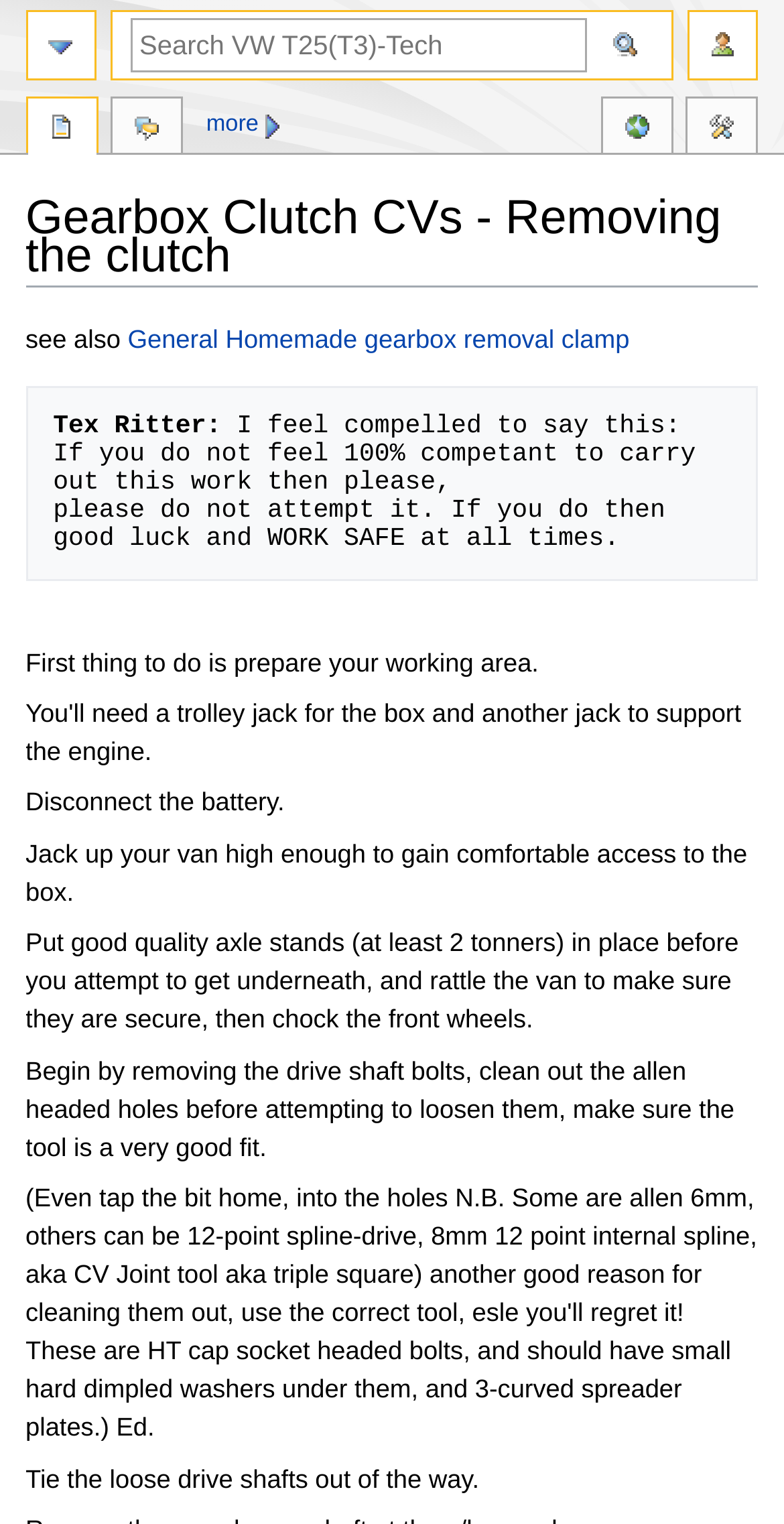Explain the webpage's layout and main content in detail.

The webpage is about removing the clutch from a VW T25 (T3) gearbox, specifically focusing on the process of disassembling the gearbox. 

At the top of the page, there is a heading that reads "Gearbox Clutch CVs - Removing the clutch". Below this heading, there are two links, "Jump to navigation" and "Jump to search", which are positioned side by side. 

To the right of these links, there is a "see also" section with a link to "General Homemade gearbox removal clamp". 

Below this section, there is a warning message from Tex Ritter, emphasizing the importance of being competent and safe when attempting this work. 

The main content of the page is divided into several steps, each described in a separate paragraph. The steps include preparing the working area, disconnecting the battery, jacking up the van, and removing the drive shaft bolts. 

Throughout the page, there are no images, but there are several links and buttons. At the top right corner, there is a navigation section with links to "page", "discussion", "more", "tools", and "in other languages". 

Additionally, there is a search bar at the top of the page, with a "Go" button and a shortcut key of Alt+f.